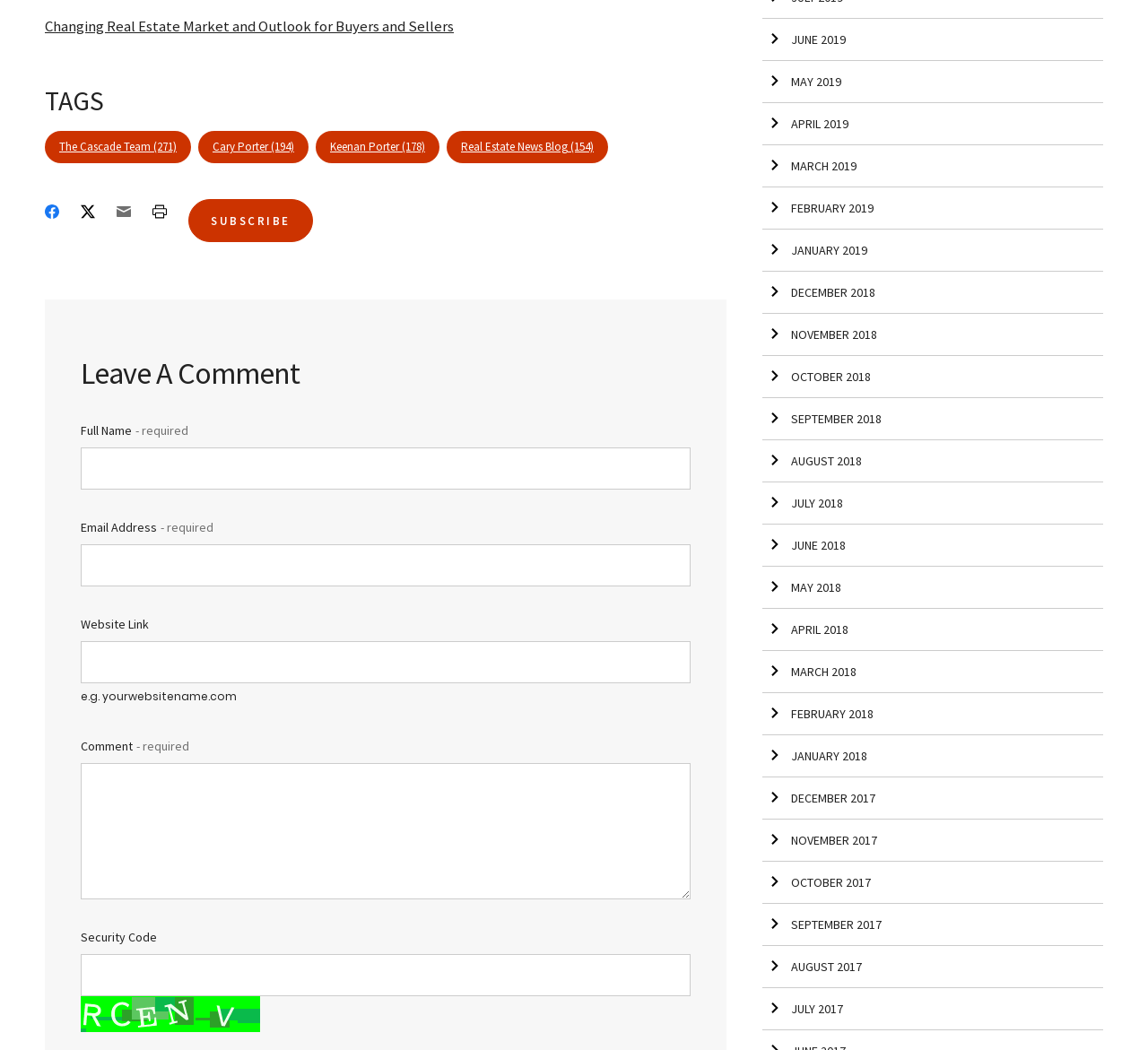Locate the bounding box coordinates of the area that needs to be clicked to fulfill the following instruction: "Click on the 'Facebook' link". The coordinates should be in the format of four float numbers between 0 and 1, namely [left, top, right, bottom].

[0.039, 0.189, 0.052, 0.23]